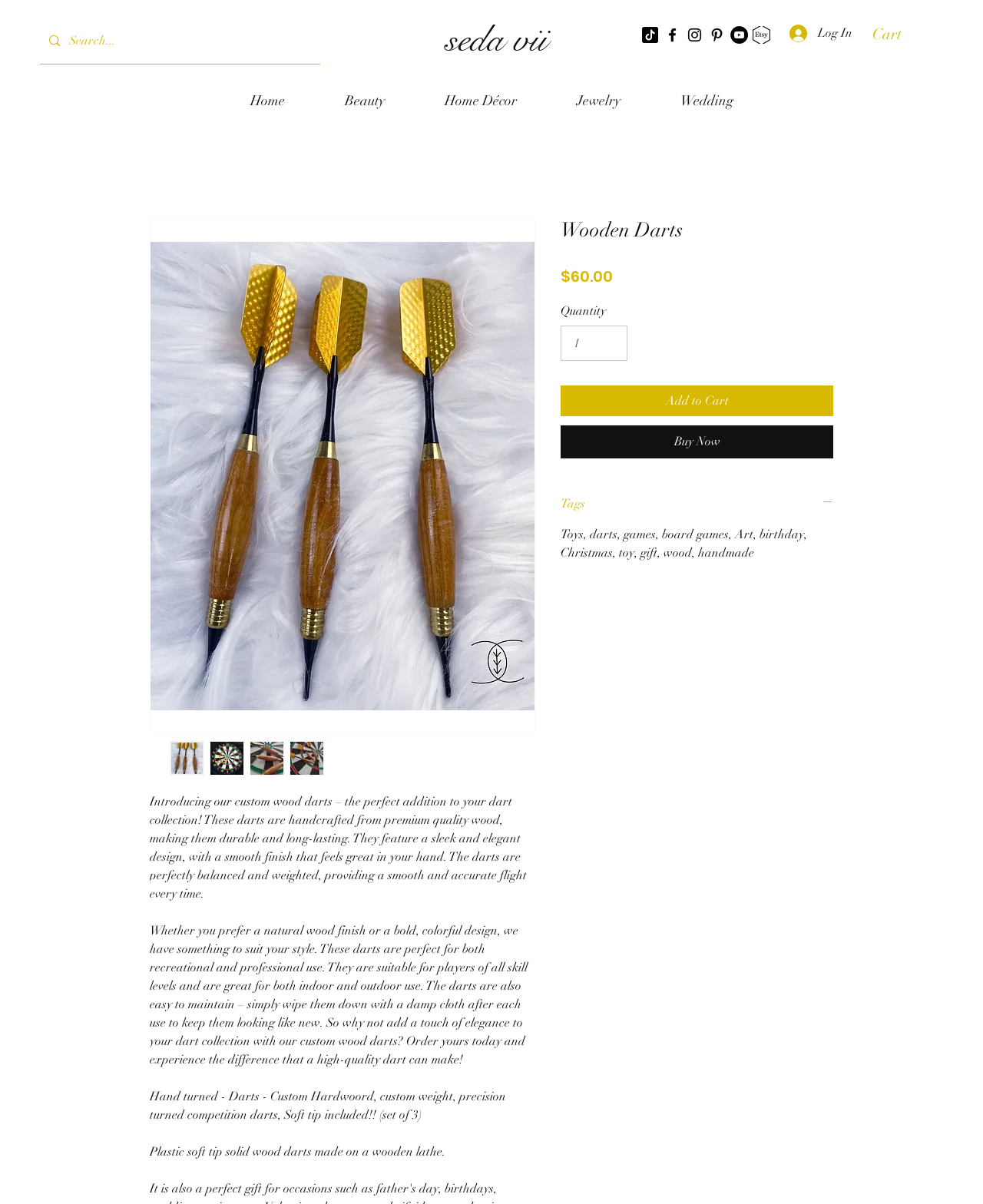Identify the bounding box coordinates of the element that should be clicked to fulfill this task: "Explore the social media links". The coordinates should be provided as four float numbers between 0 and 1, i.e., [left, top, right, bottom].

[0.652, 0.022, 0.784, 0.036]